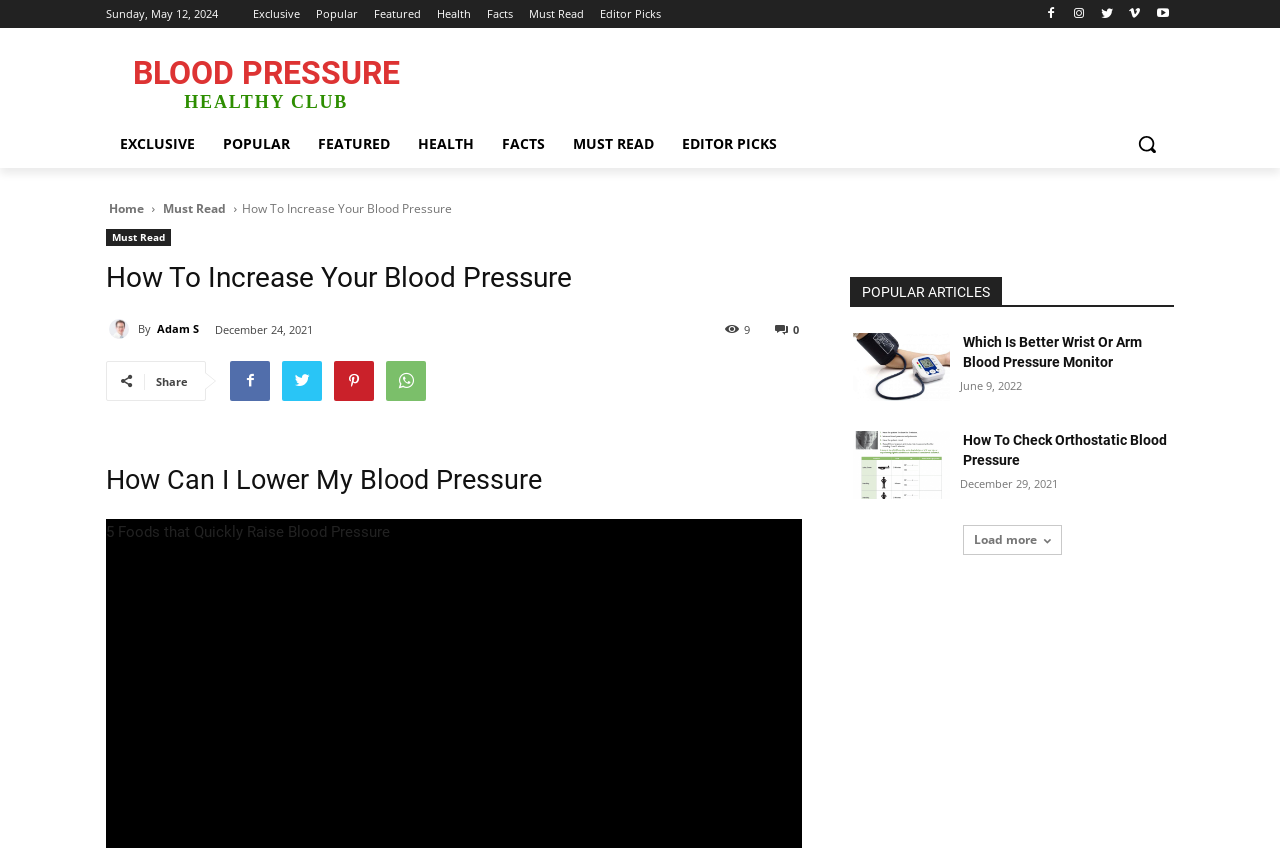What is the title of the second article?
Analyze the image and deliver a detailed answer to the question.

I looked at the titles of the articles on the webpage and found that the second article is titled 'Which Is Better Wrist Or Arm Blood Pressure Monitor'.